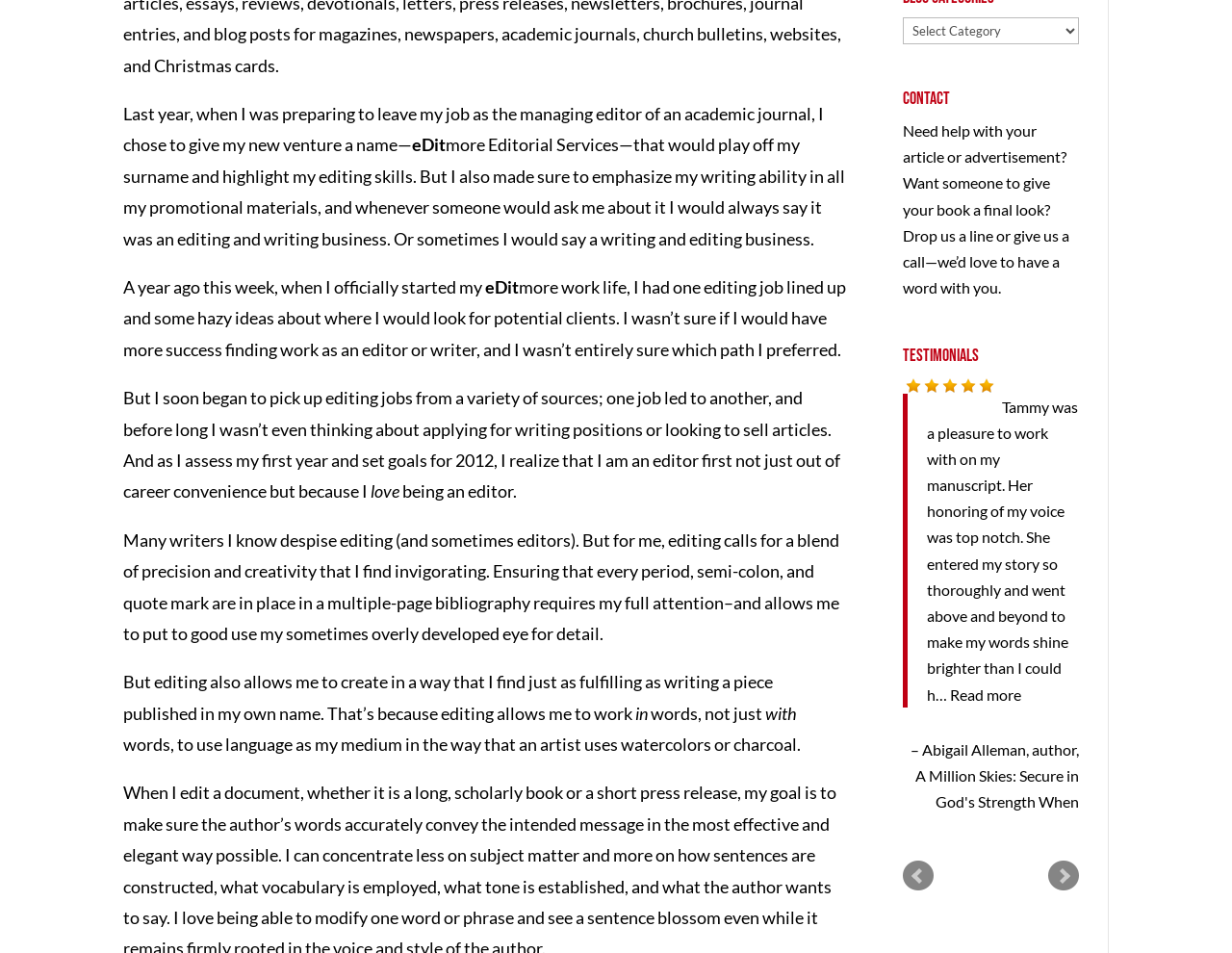Determine the bounding box for the HTML element described here: "Read more". The coordinates should be given as [left, top, right, bottom] with each number being a float between 0 and 1.

[0.771, 0.719, 0.829, 0.738]